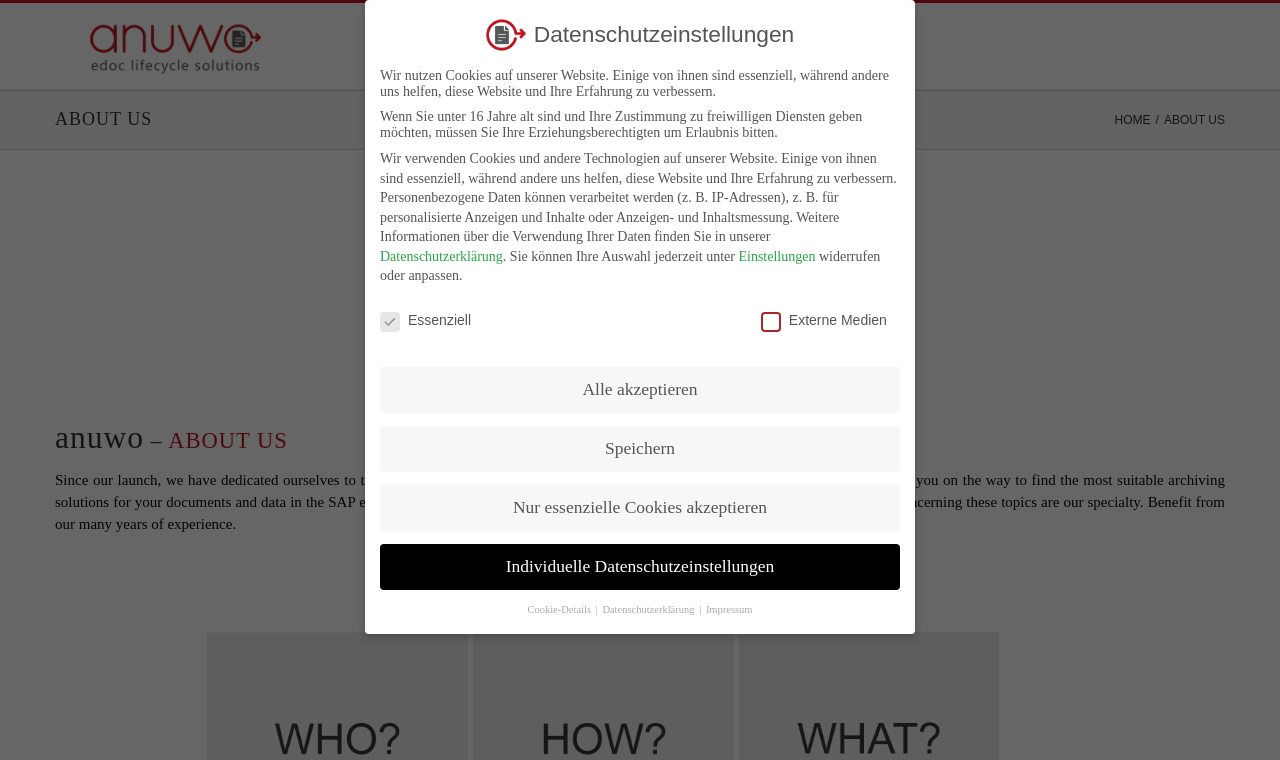Find the bounding box coordinates for the area you need to click to carry out the instruction: "Click the Impressum button". The coordinates should be four float numbers between 0 and 1, indicated as [left, top, right, bottom].

[0.551, 0.794, 0.588, 0.809]